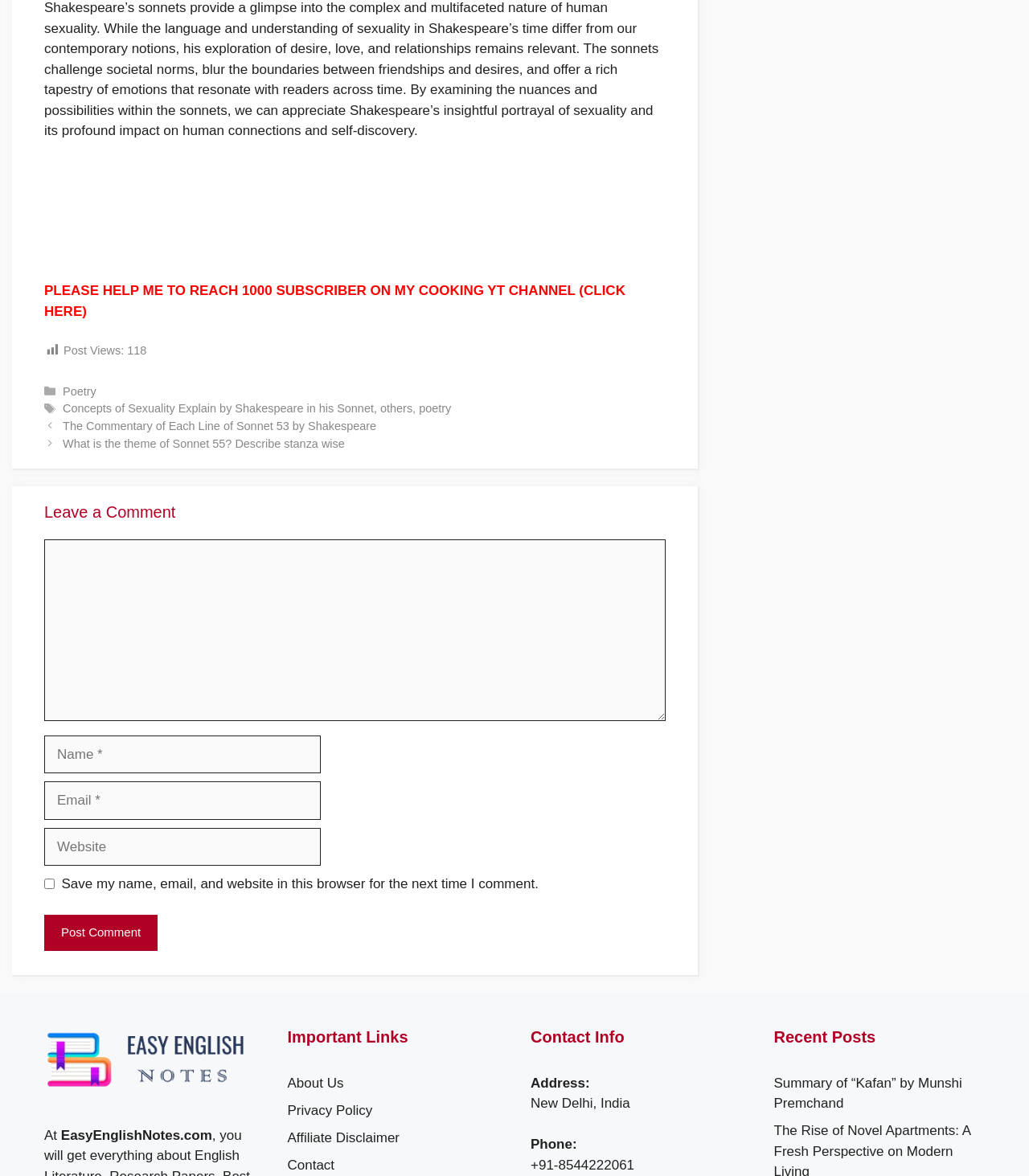Determine the bounding box for the UI element that matches this description: "parent_node: Comment name="url" placeholder="Website"".

[0.043, 0.704, 0.312, 0.736]